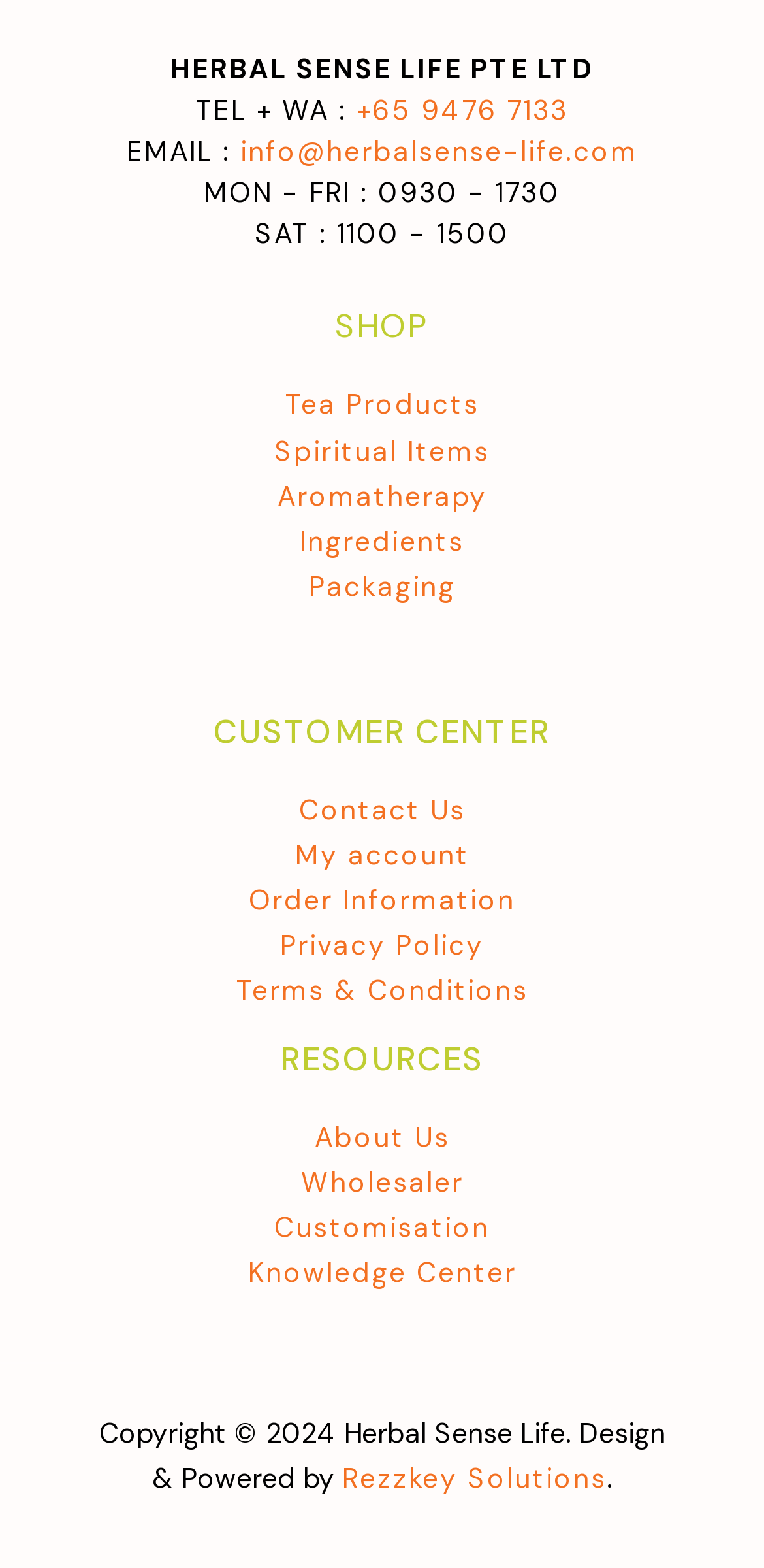Using a single word or phrase, answer the following question: 
What is the email address of the company?

info@herbalsense-life.com